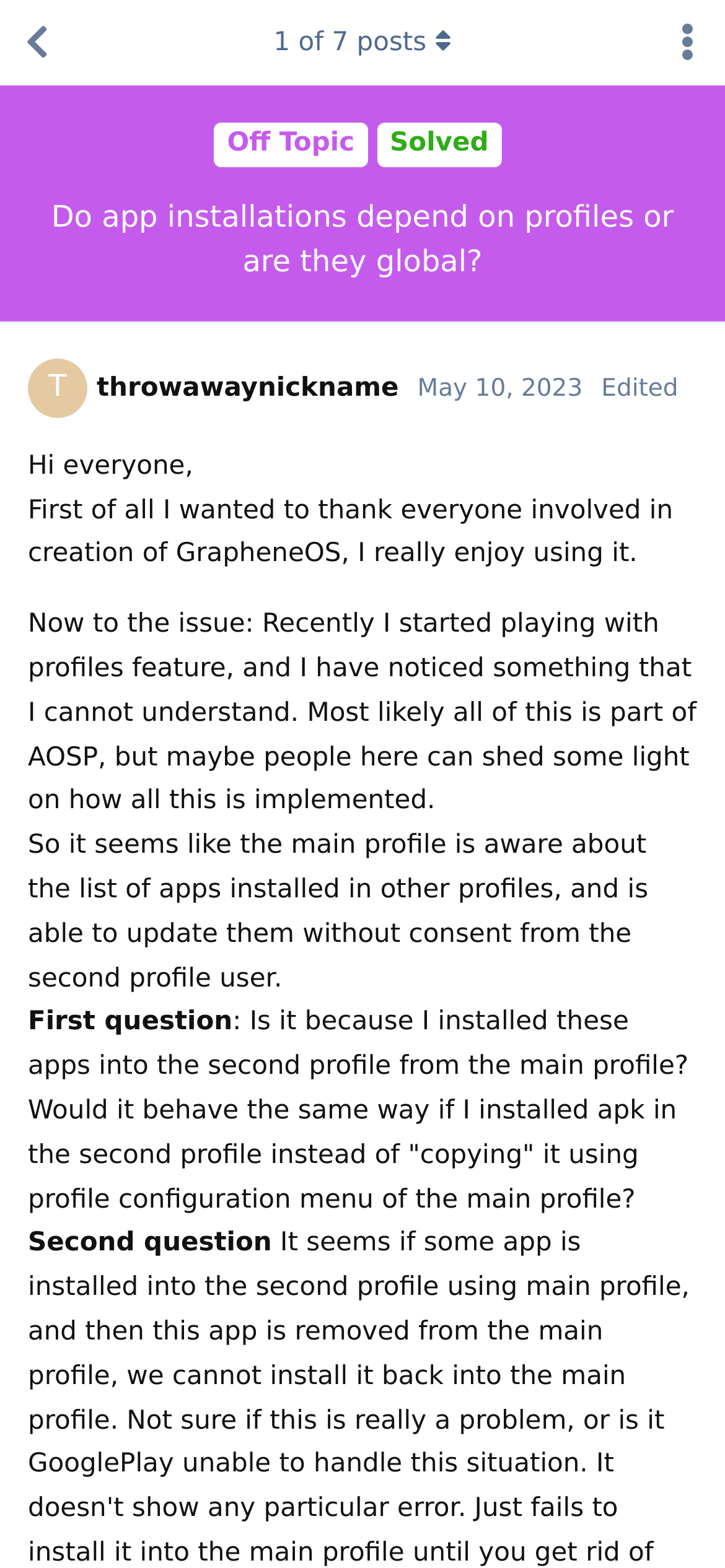What is the topic of the current discussion?
Based on the screenshot, respond with a single word or phrase.

App installations and profiles